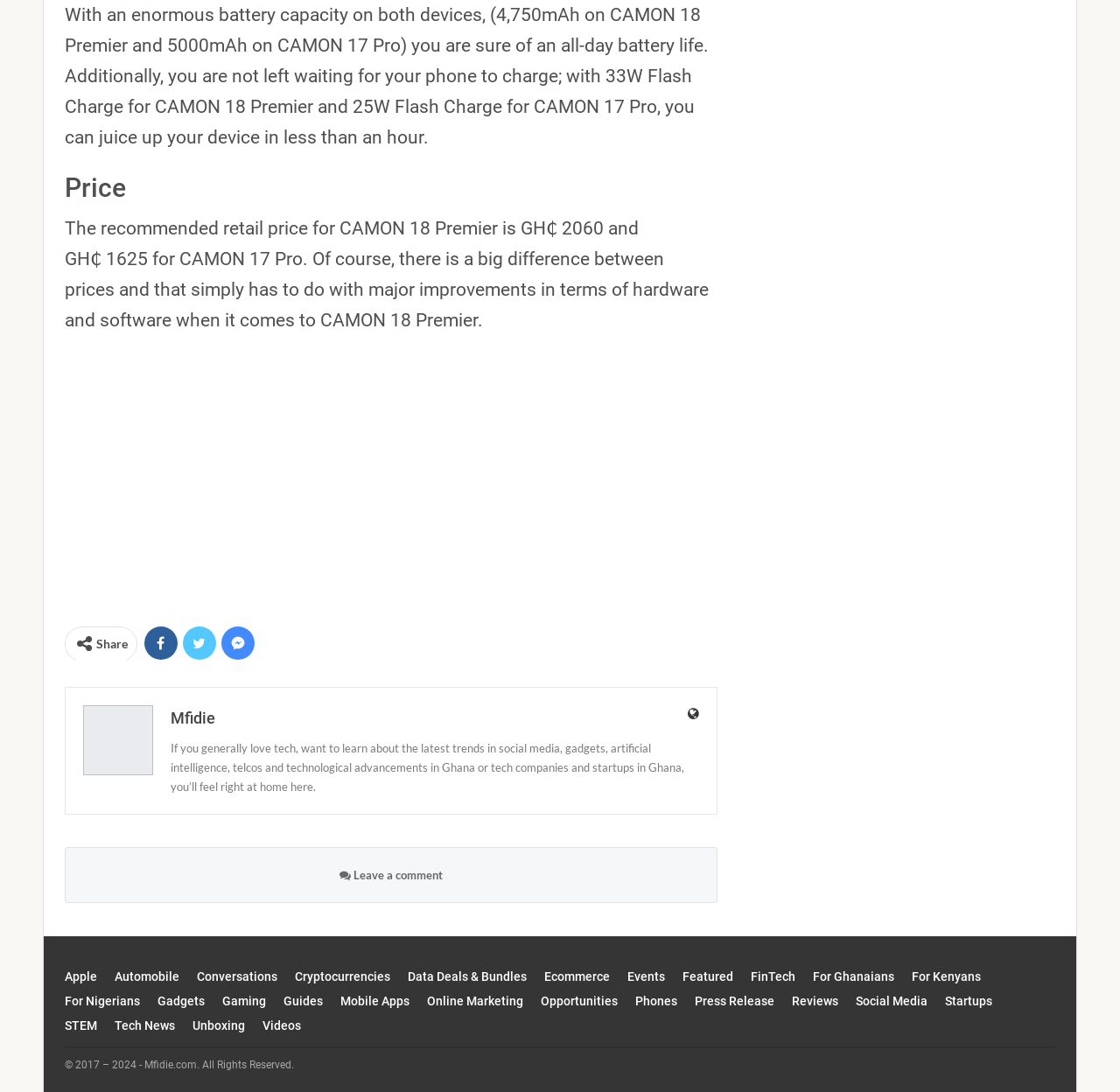Give a one-word or phrase response to the following question: What is the battery capacity of CAMON 18 Premier?

4750mAh